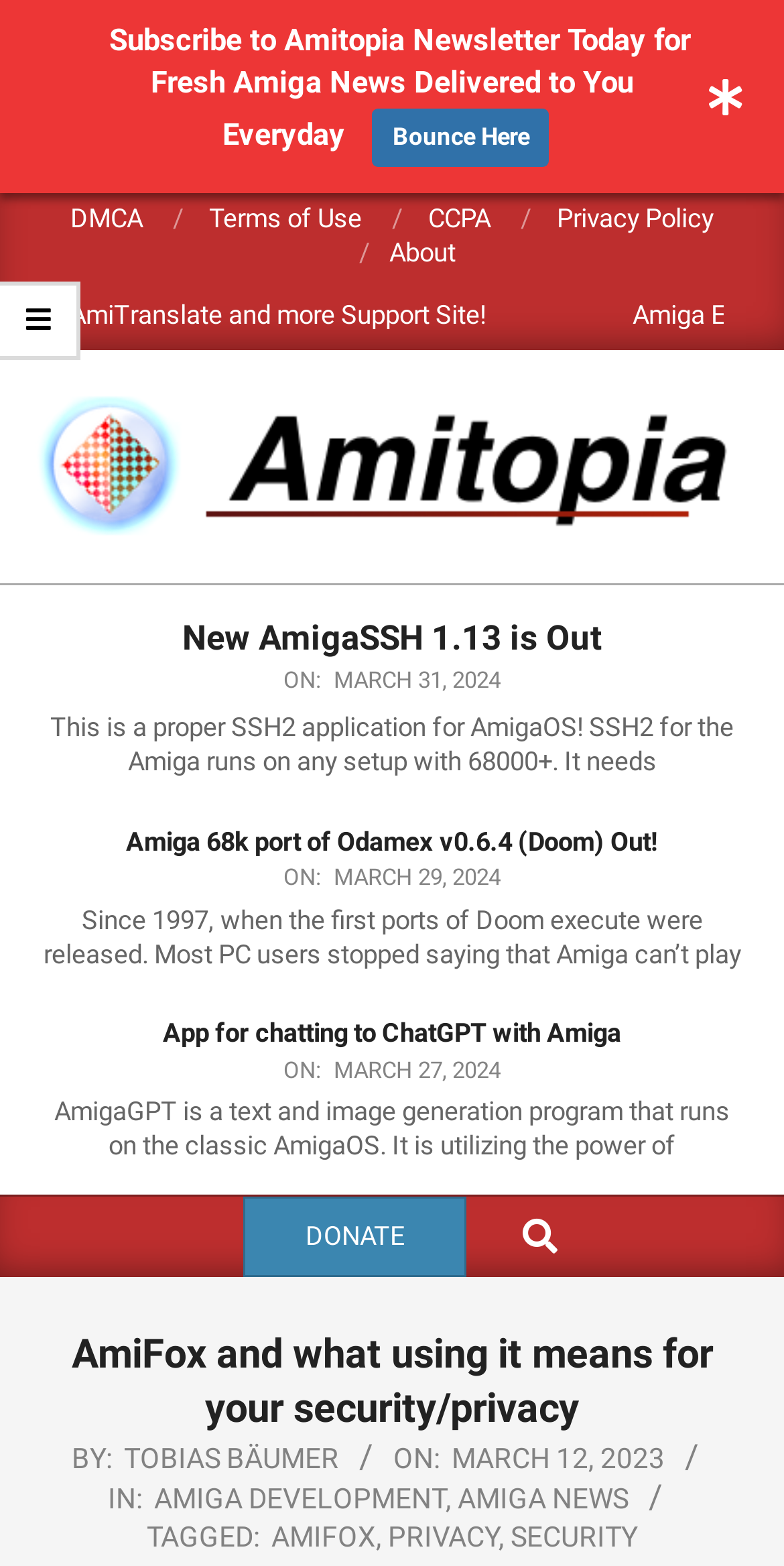Please find the bounding box coordinates of the element that needs to be clicked to perform the following instruction: "Learn about AmigaGPT". The bounding box coordinates should be four float numbers between 0 and 1, represented as [left, top, right, bottom].

[0.208, 0.65, 0.792, 0.67]